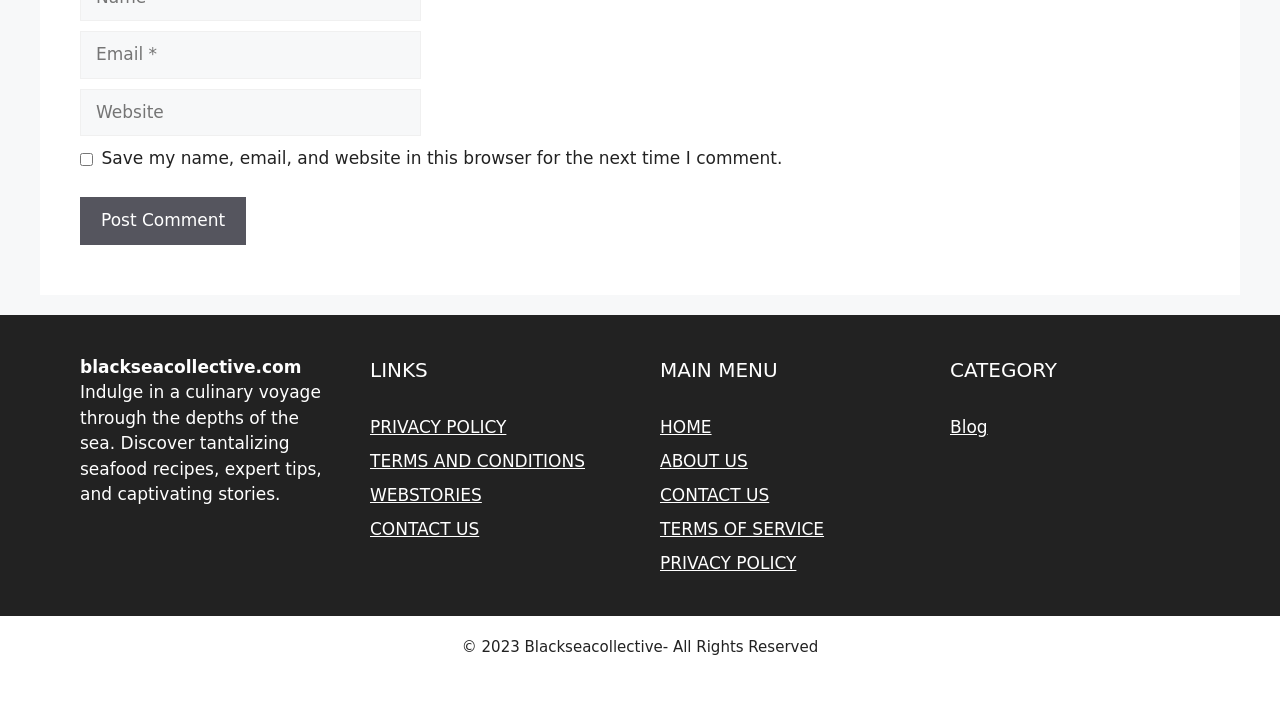Identify the bounding box coordinates for the UI element described as: "PRIVACY POLICY". The coordinates should be provided as four floats between 0 and 1: [left, top, right, bottom].

[0.289, 0.595, 0.396, 0.623]